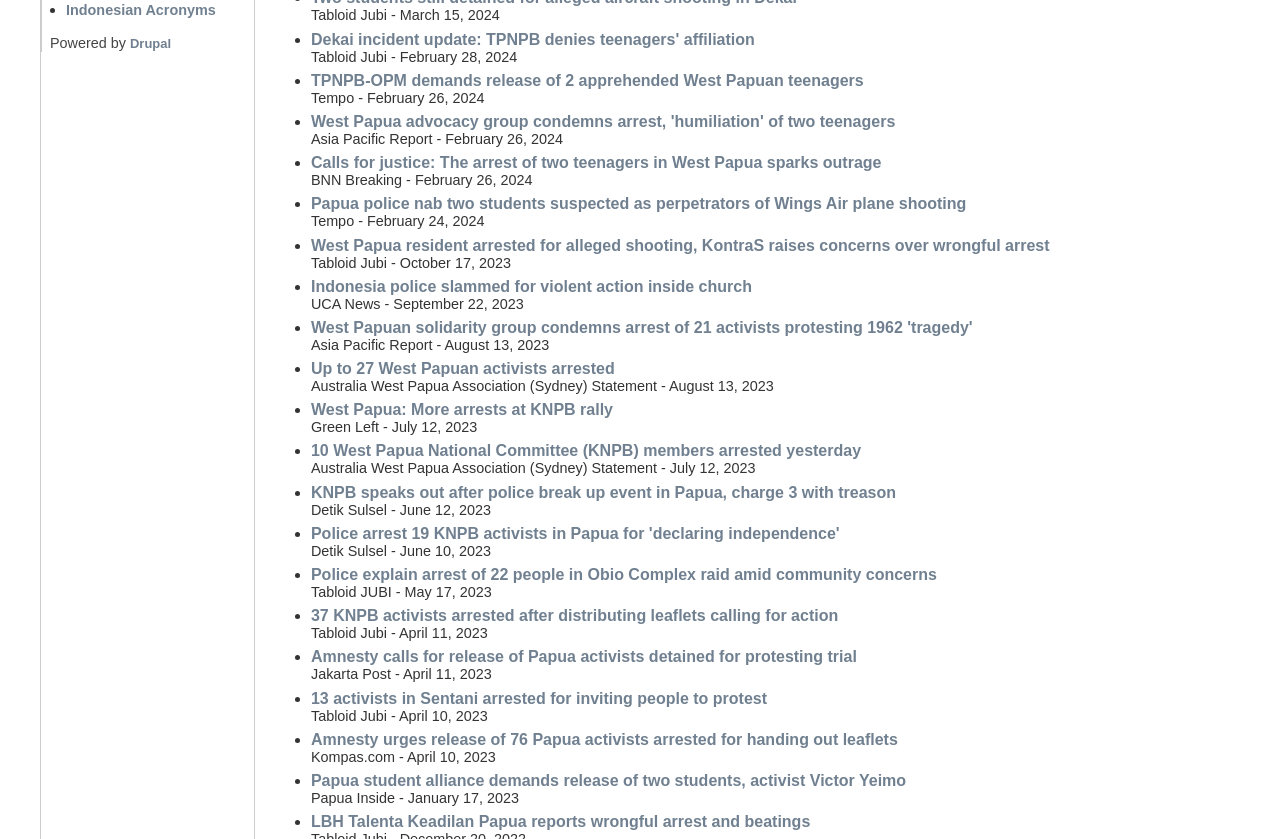Provide a single word or phrase answer to the question: 
How many sources are cited in the news articles?

13